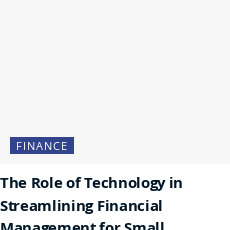Provide a one-word or short-phrase response to the question:
What is the tone of the image?

Professional and informative